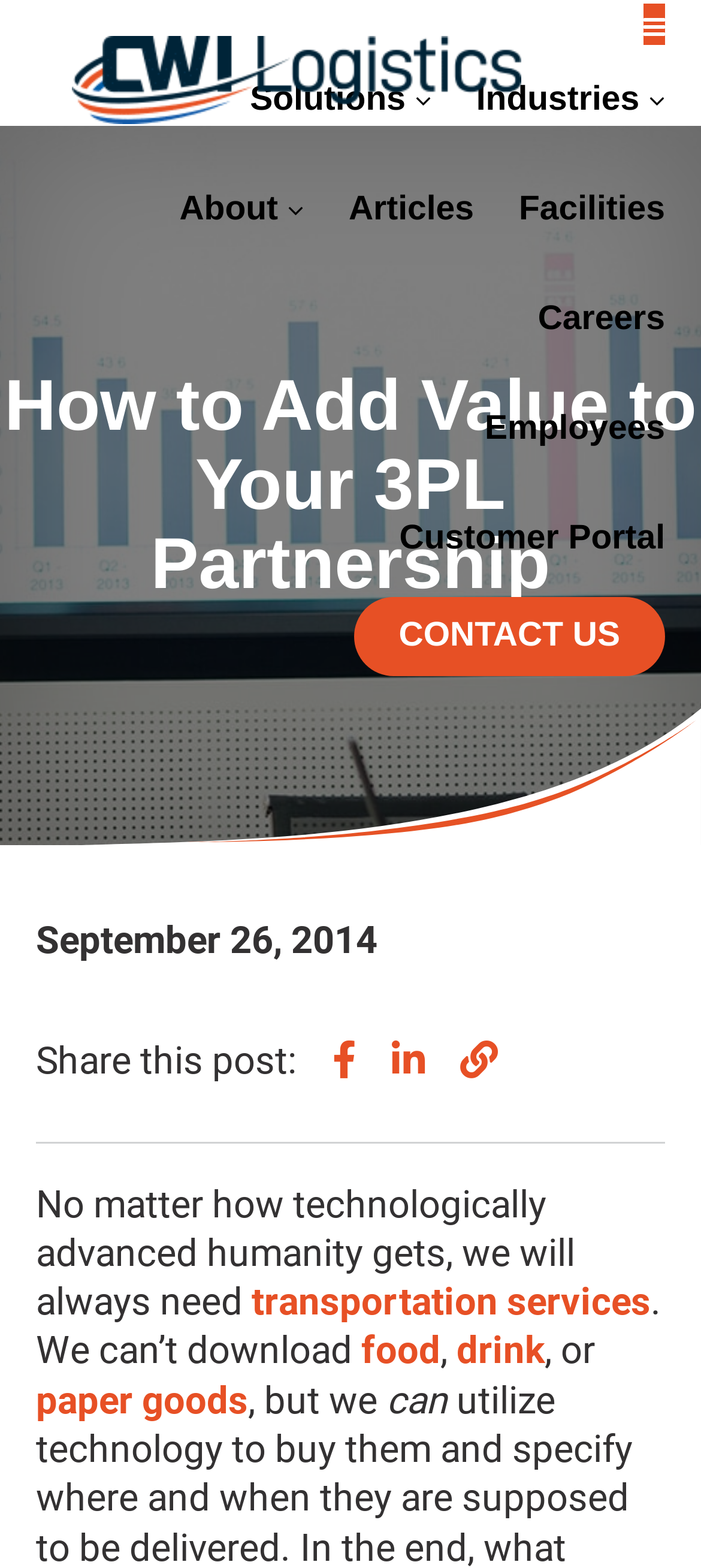Please determine the bounding box coordinates of the clickable area required to carry out the following instruction: "Click the CONTACT US link". The coordinates must be four float numbers between 0 and 1, represented as [left, top, right, bottom].

[0.505, 0.381, 0.949, 0.432]